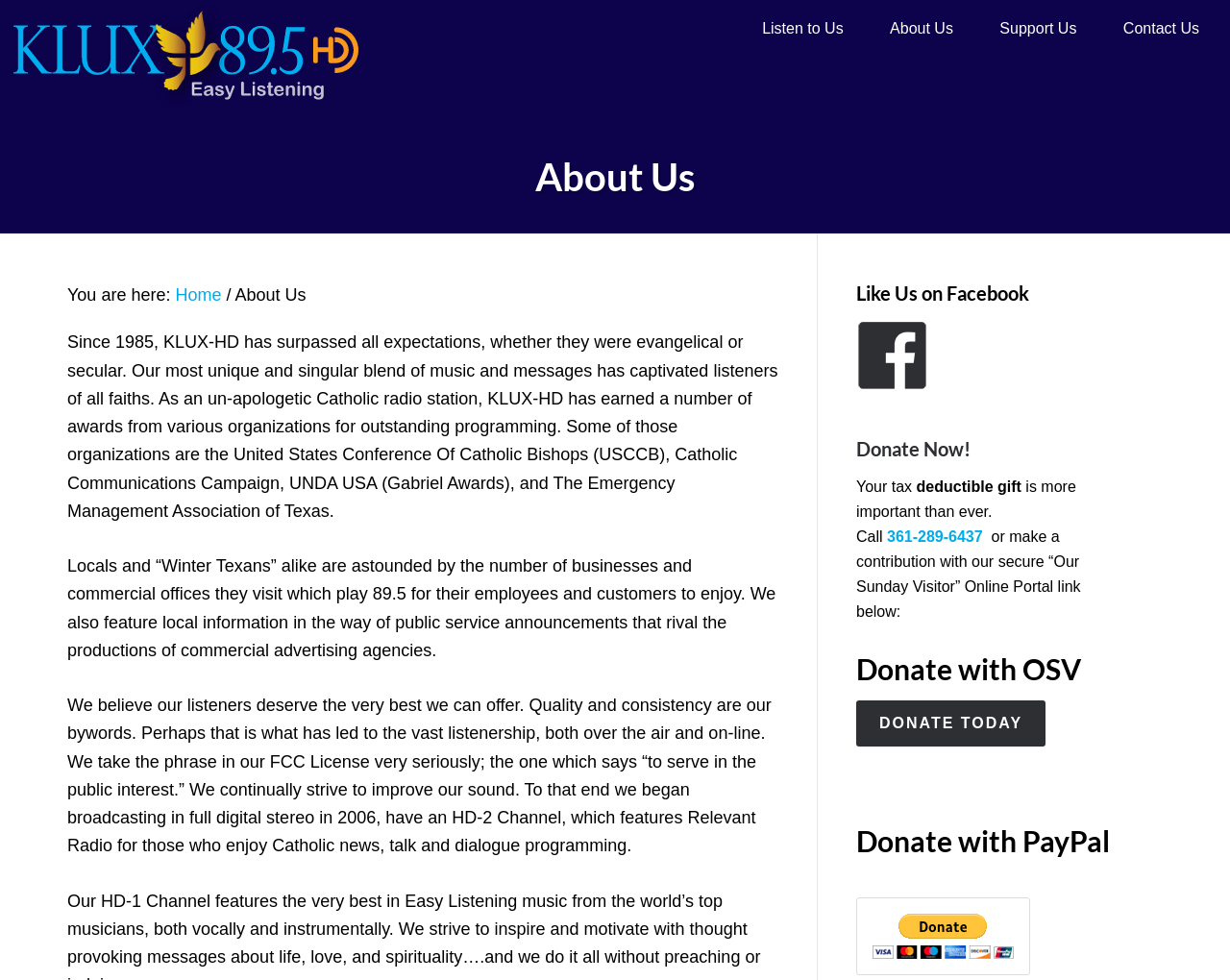Reply to the question with a brief word or phrase: What type of programming does the radio station offer?

Catholic news, talk, and dialogue